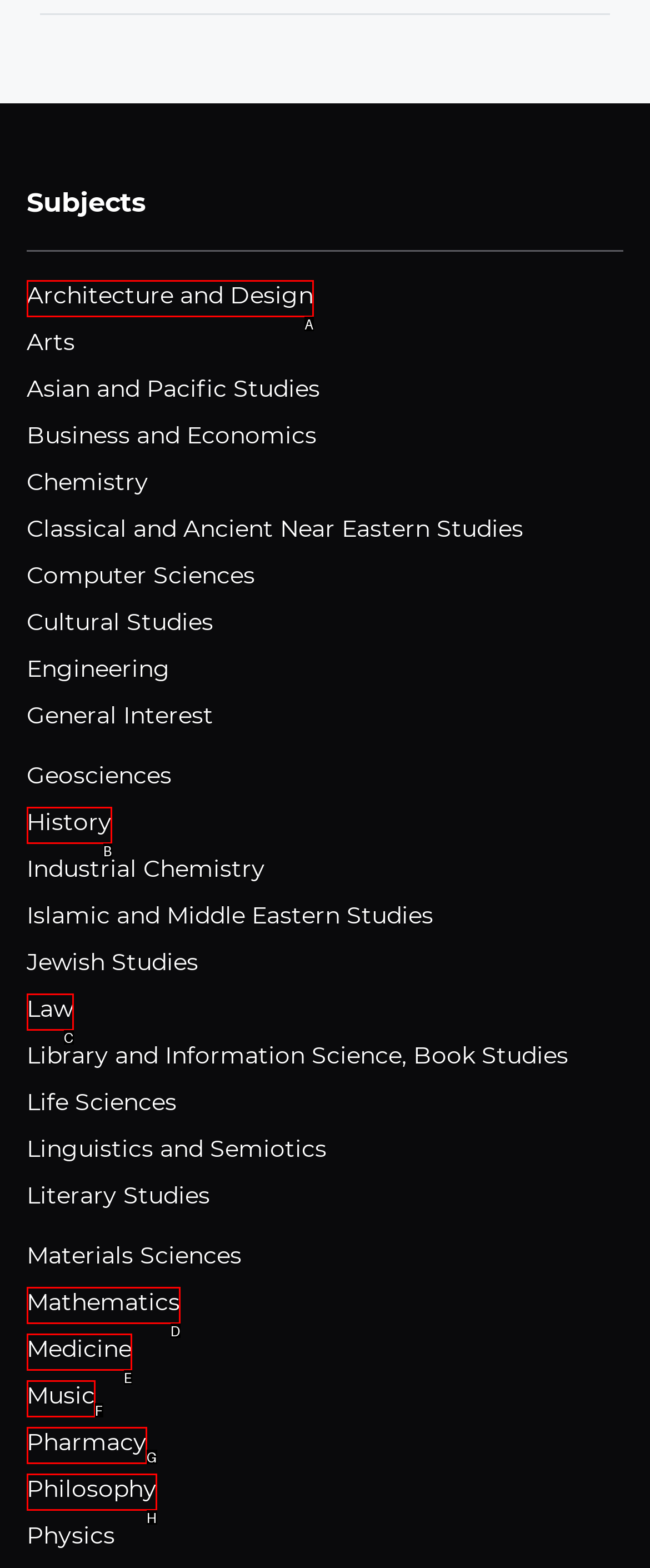Point out the option that best suits the description: alt="ELCA"
Indicate your answer with the letter of the selected choice.

None